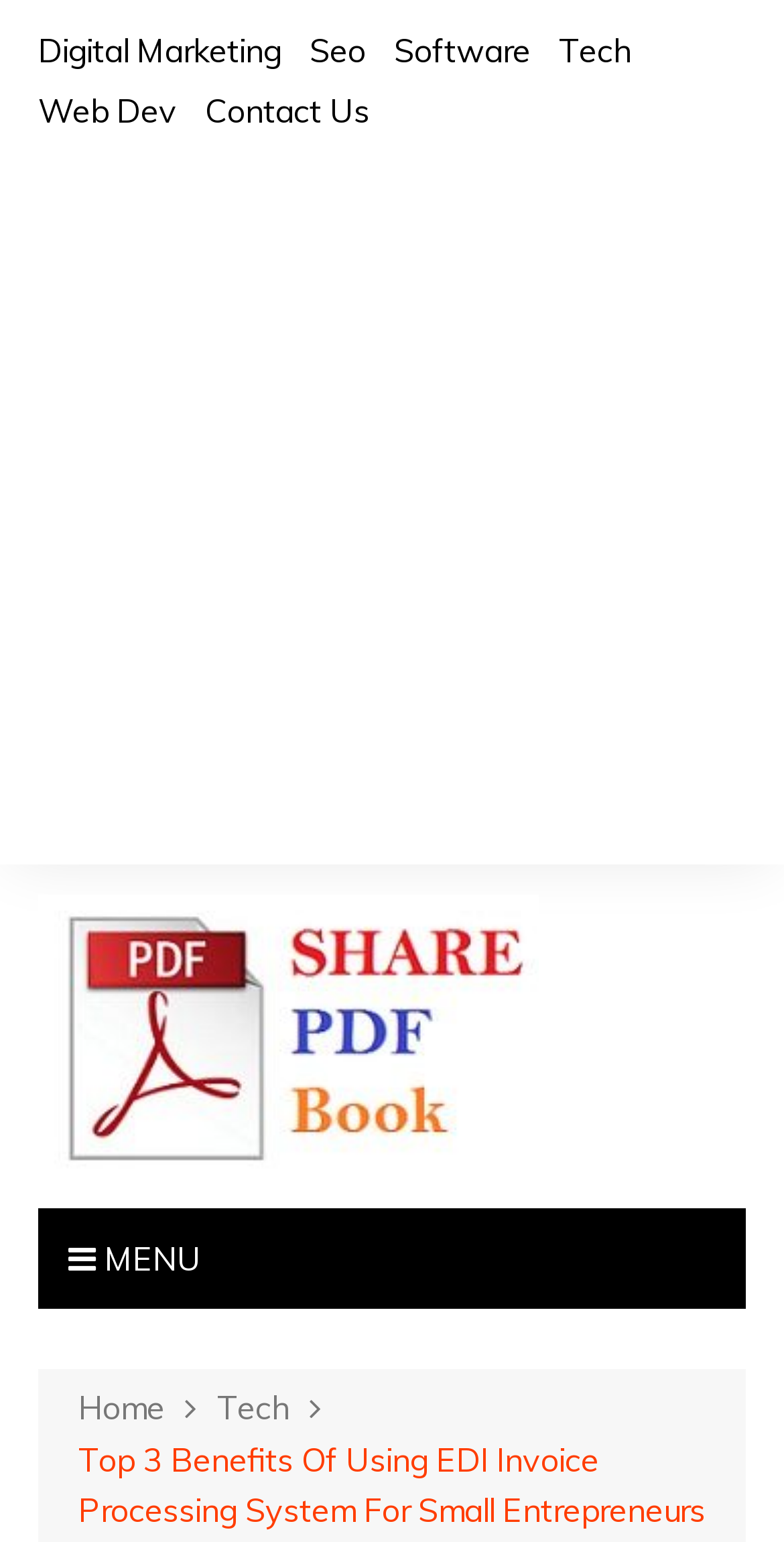Please identify the bounding box coordinates of the area that needs to be clicked to follow this instruction: "Click on Home".

[0.1, 0.897, 0.277, 0.93]